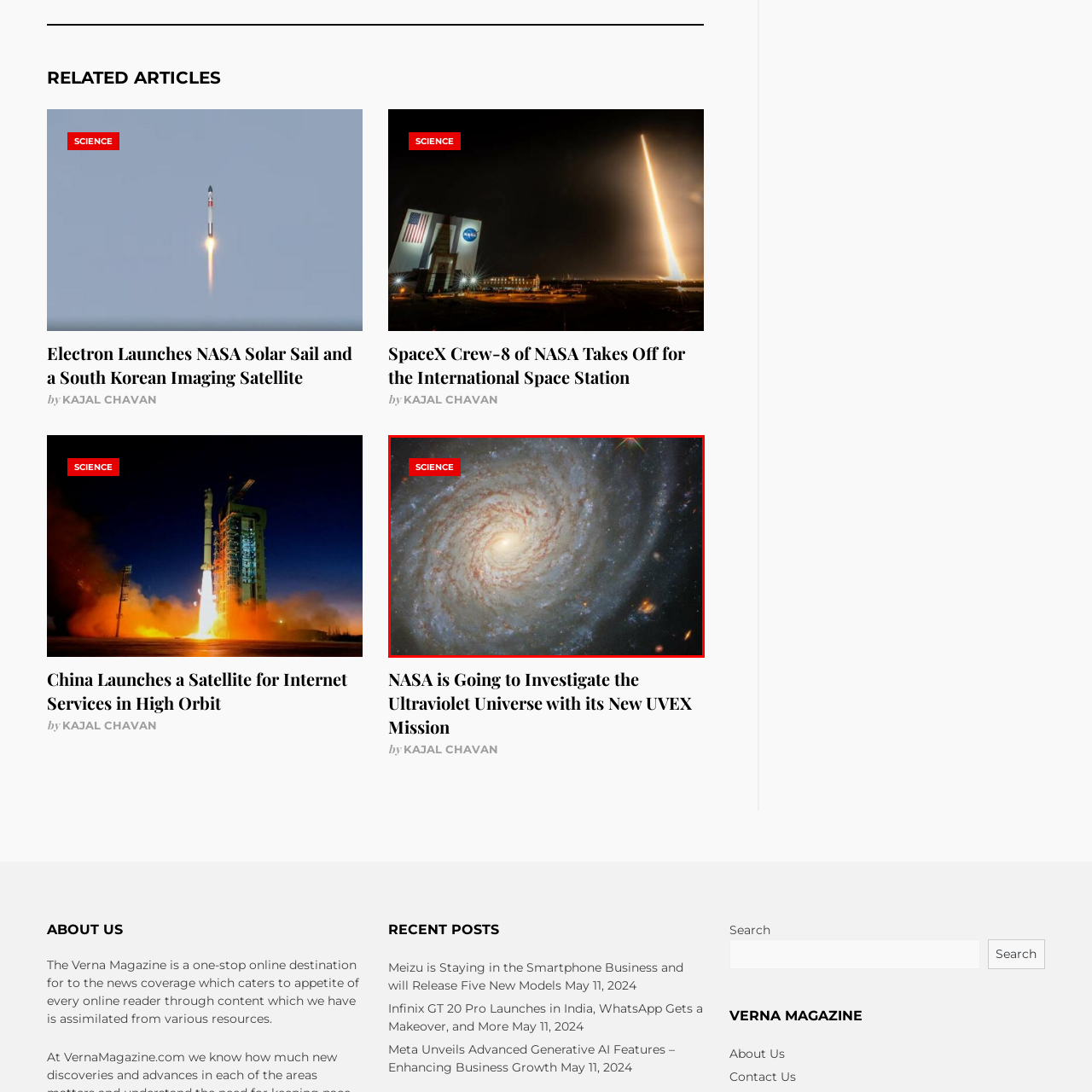Look at the image enclosed by the red boundary and give a detailed answer to the following question, grounding your response in the image's content: 
What is the focus of the article related to the image?

The caption suggests that the image relates to the article titled 'NASA is Going to Investigate the Ultraviolet Universe with its New UVEX Mission', which implies that the focus of the article is on new scientific endeavors in understanding our universe.